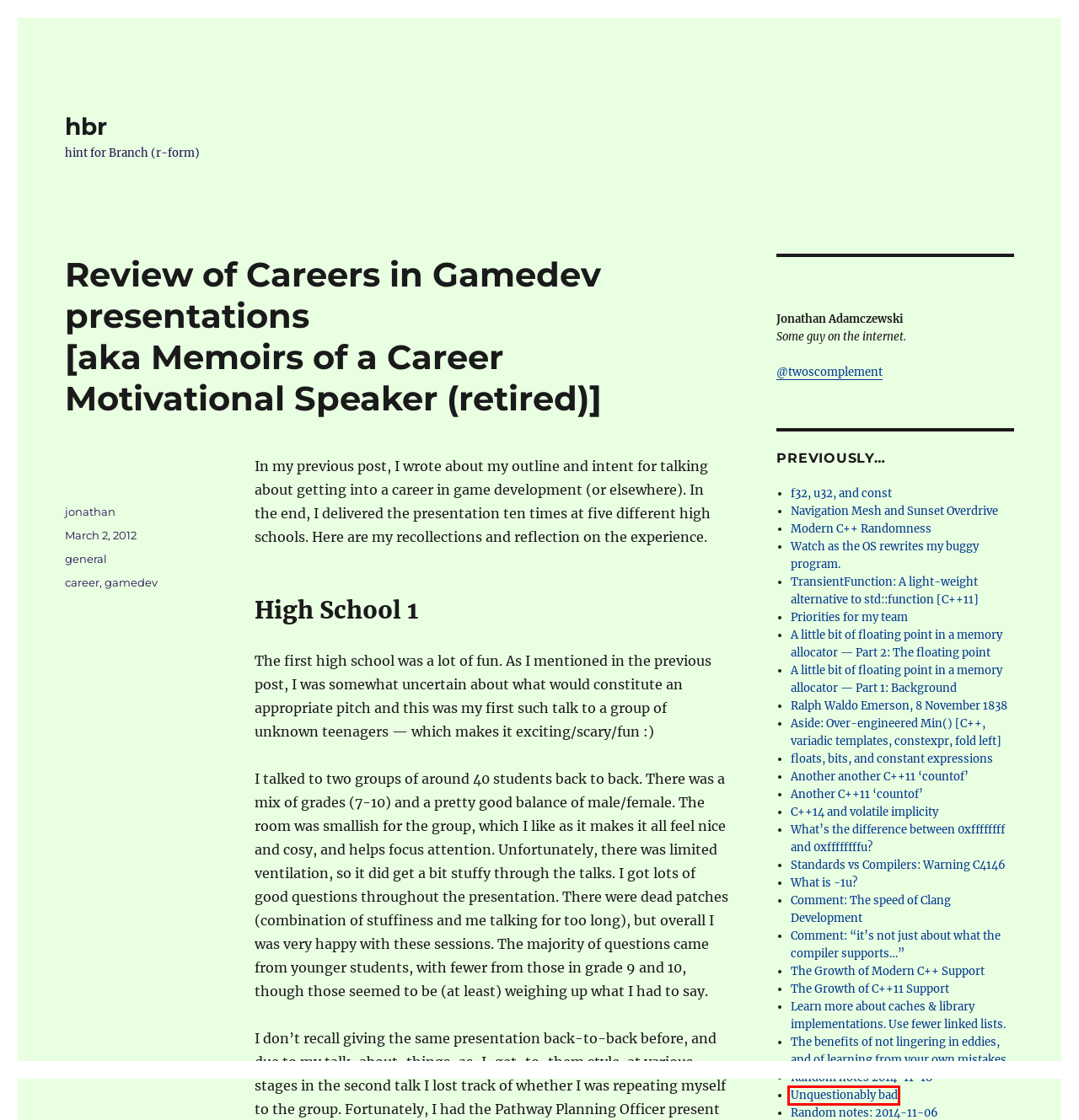Assess the screenshot of a webpage with a red bounding box and determine which webpage description most accurately matches the new page after clicking the element within the red box. Here are the options:
A. C++14 and volatile implicity – hbr
B. Unquestionably bad – hbr
C. jonathan – hbr
D. career – hbr
E. gamedev – hbr
F. TransientFunction: A light-weight alternative to std::function [C++11] – hbr
G. Priorities for my team – hbr
H. Navigation Mesh and Sunset Overdrive – hbr

B